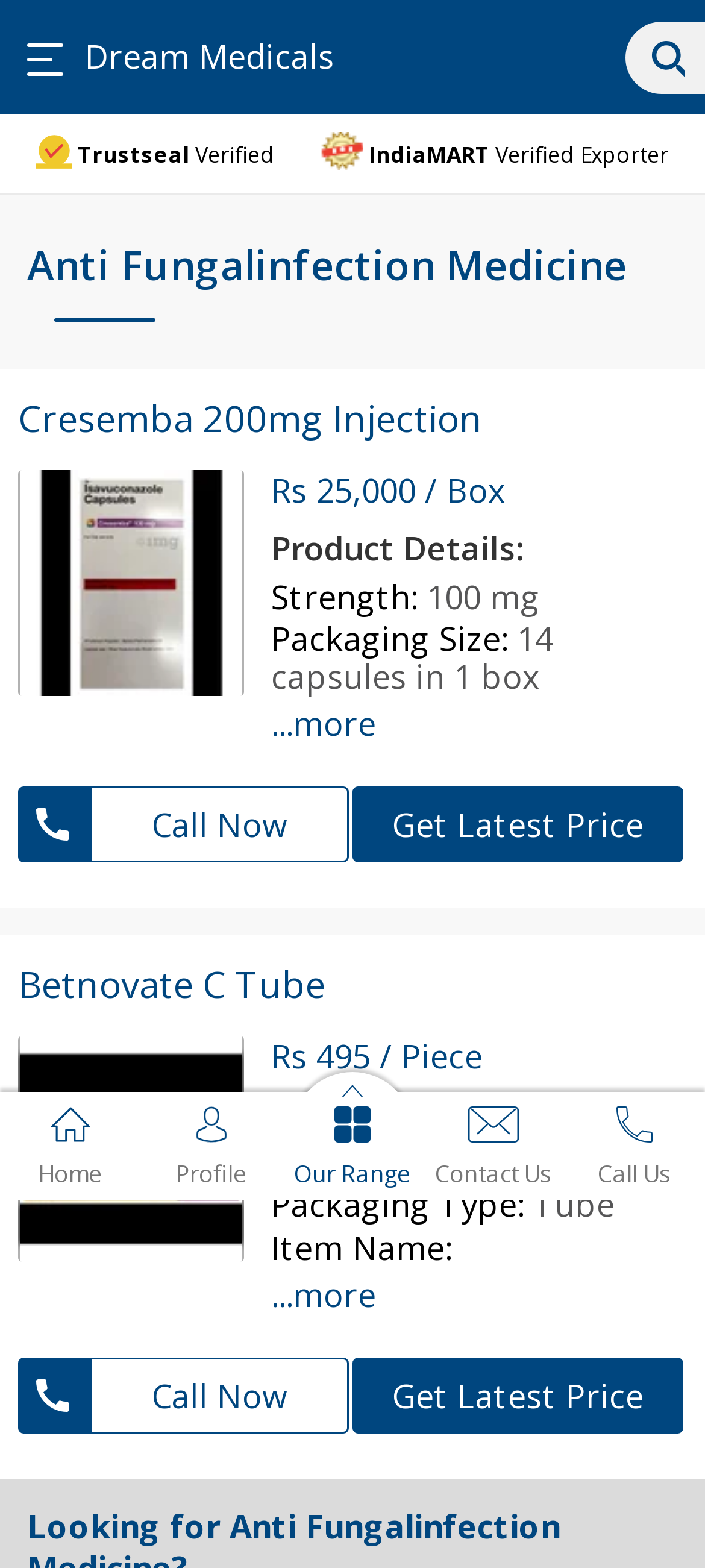Show the bounding box coordinates of the element that should be clicked to complete the task: "Get the latest price of 'Betnovate C Tube'".

[0.5, 0.502, 0.969, 0.55]